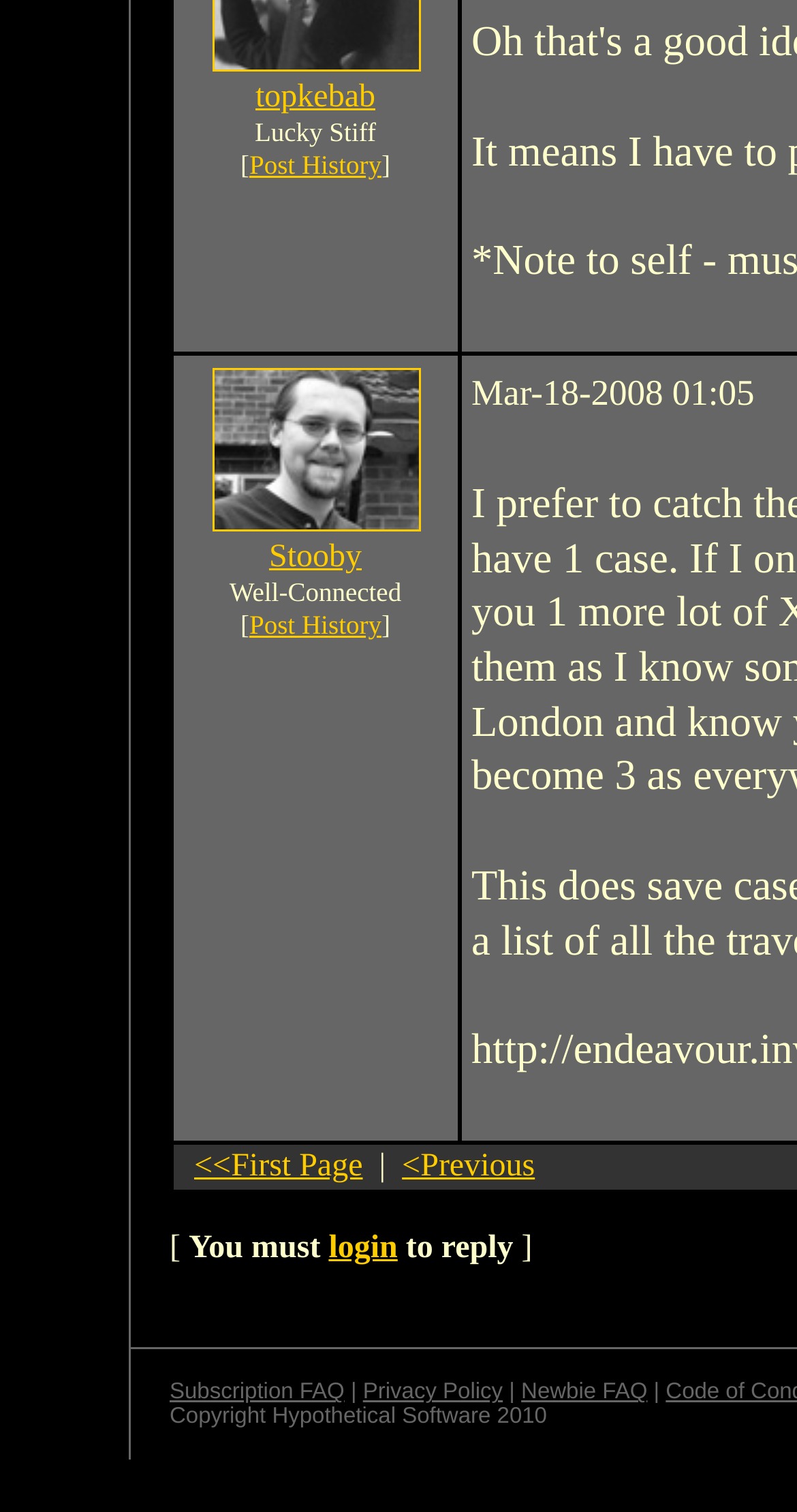What is the purpose of the link 'login'?
Using the image as a reference, give a one-word or short phrase answer.

to reply